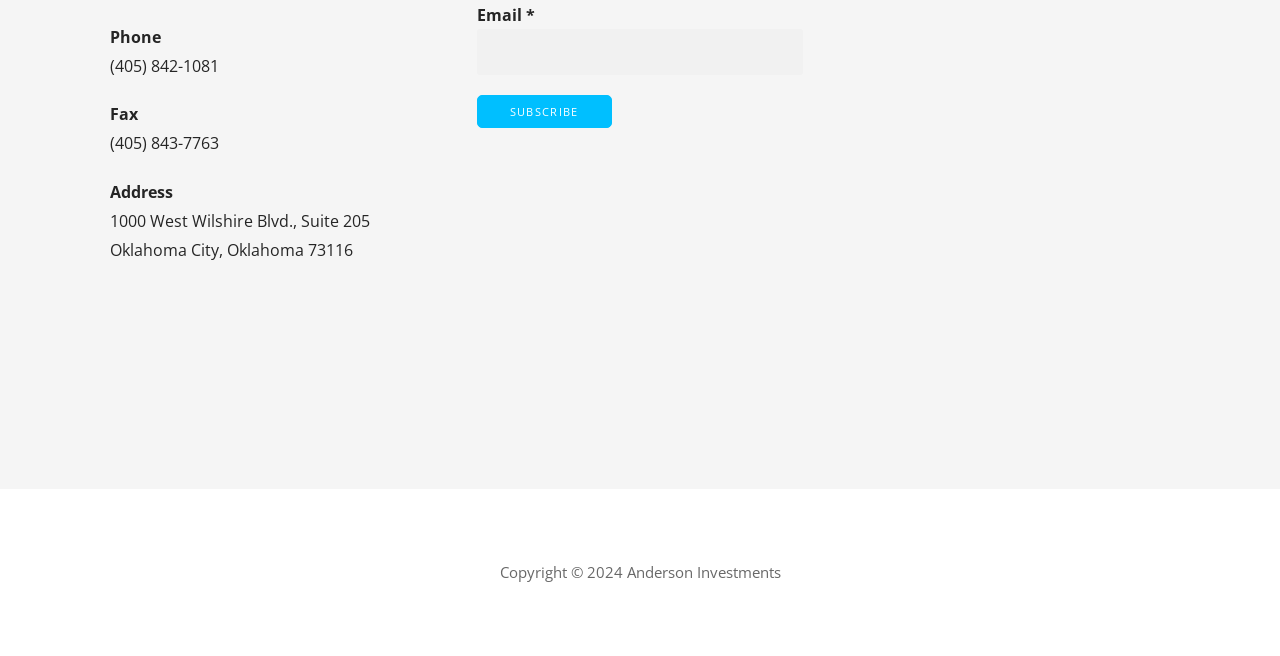What is the address of Anderson Investments?
Refer to the image and give a detailed response to the question.

I found the address by looking at the StaticText element with the OCR text '1000 West Wilshire Blvd., Suite 205' which is located below the 'Address' label.